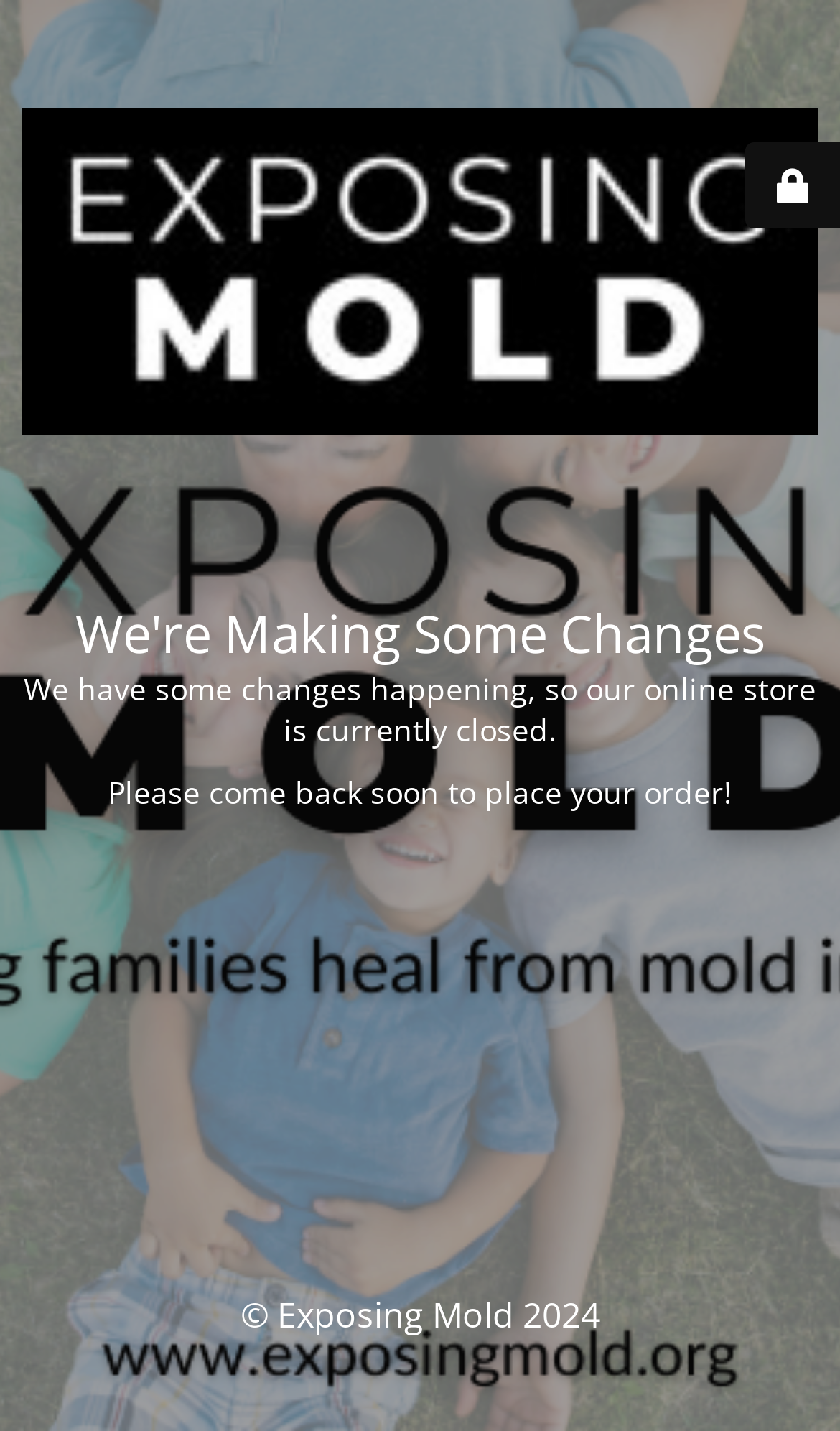Answer this question using a single word or a brief phrase:
How many images are on the webpage?

2